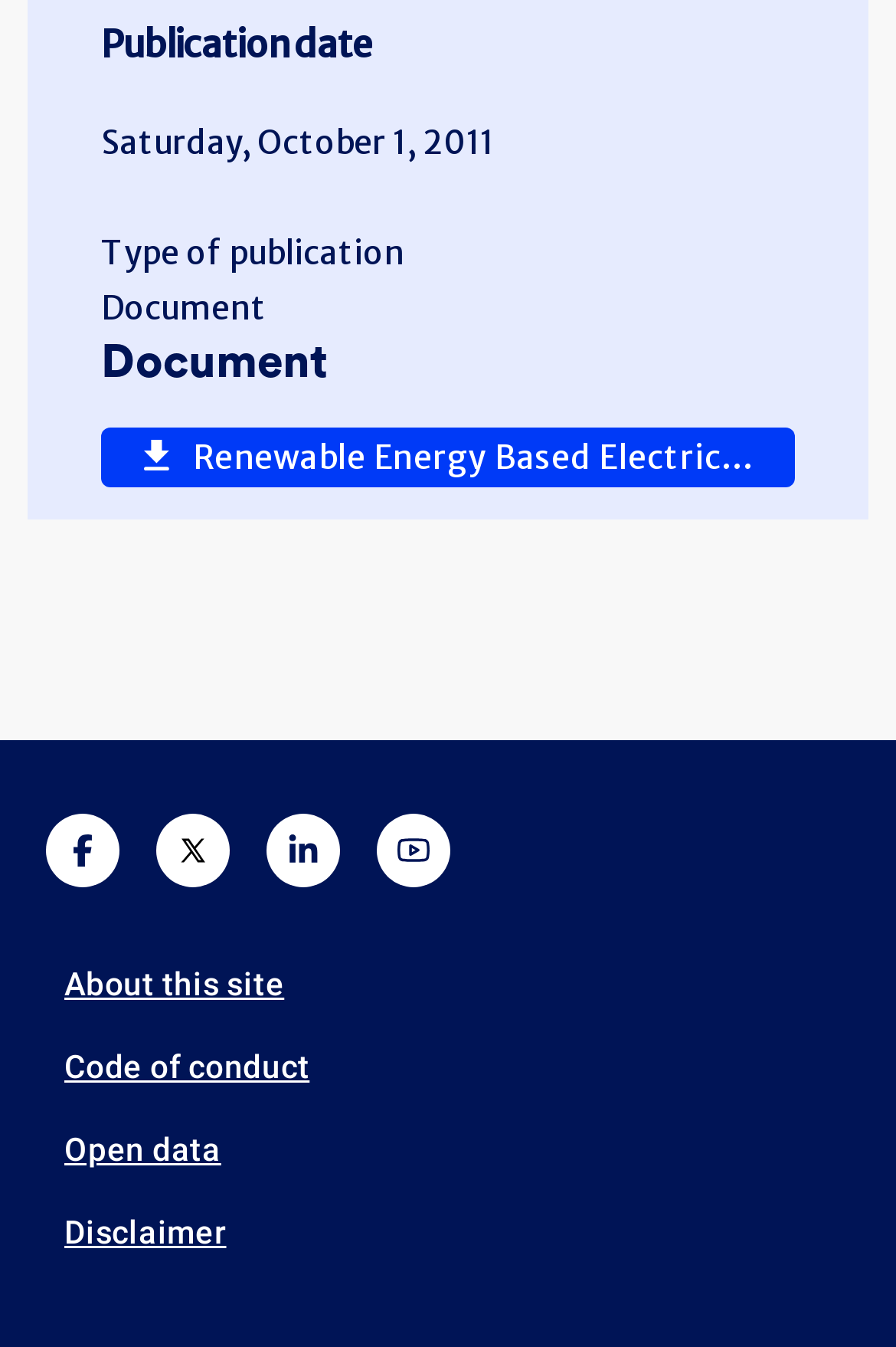Please provide the bounding box coordinates for the element that needs to be clicked to perform the instruction: "Watch YouTube videos". The coordinates must consist of four float numbers between 0 and 1, formatted as [left, top, right, bottom].

[0.444, 0.619, 0.479, 0.643]